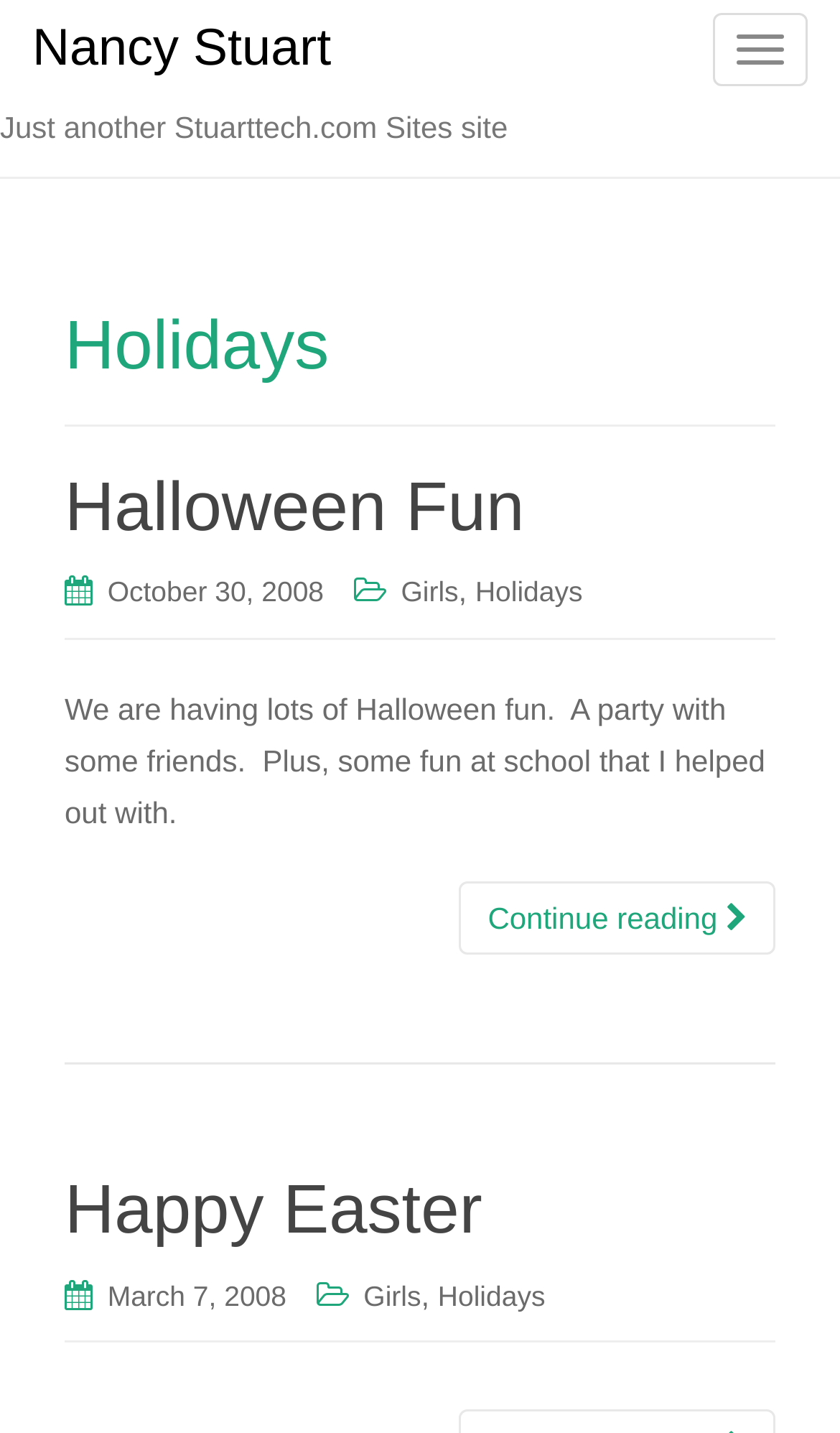Please specify the bounding box coordinates of the clickable region necessary for completing the following instruction: "View 'Engineering' profession". The coordinates must consist of four float numbers between 0 and 1, i.e., [left, top, right, bottom].

None